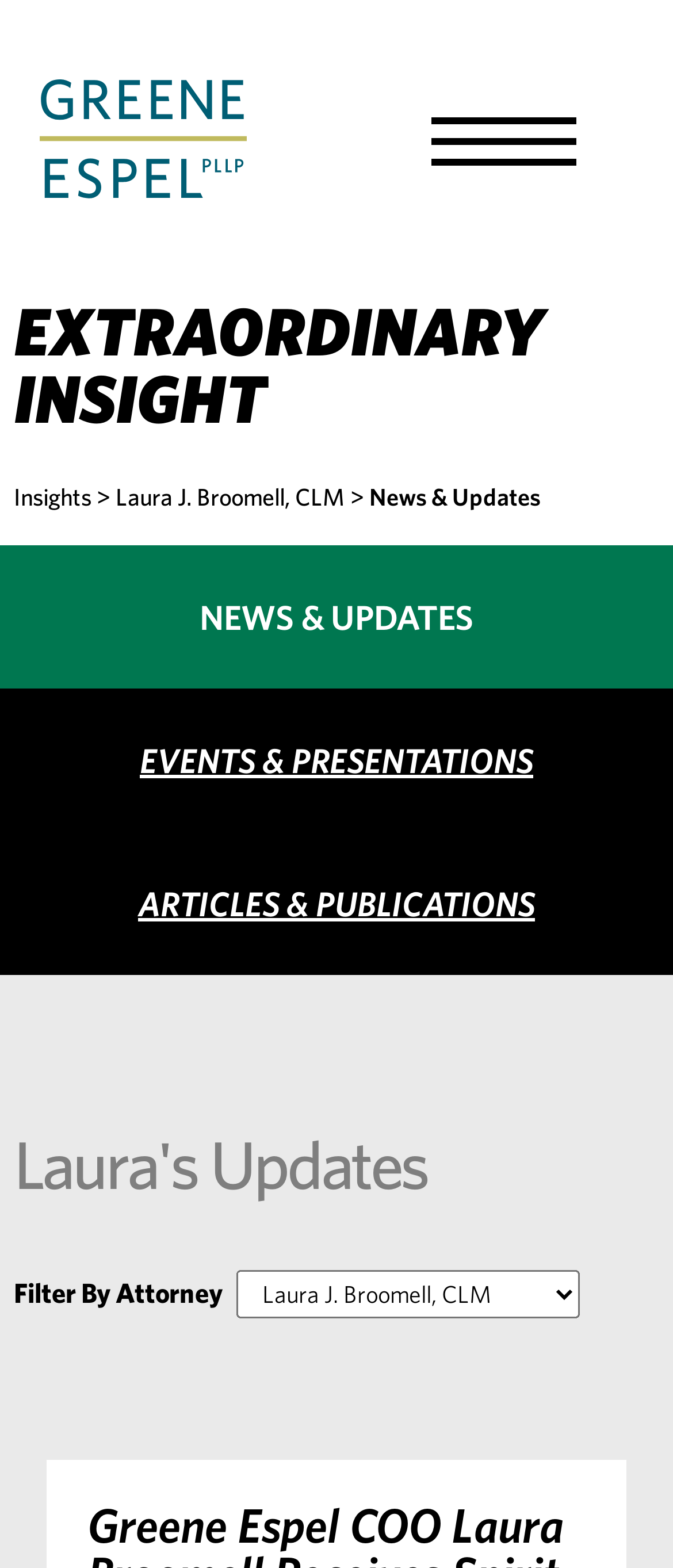Locate the bounding box of the UI element described in the following text: "Toggle Menu".

[0.518, 0.044, 0.979, 0.136]